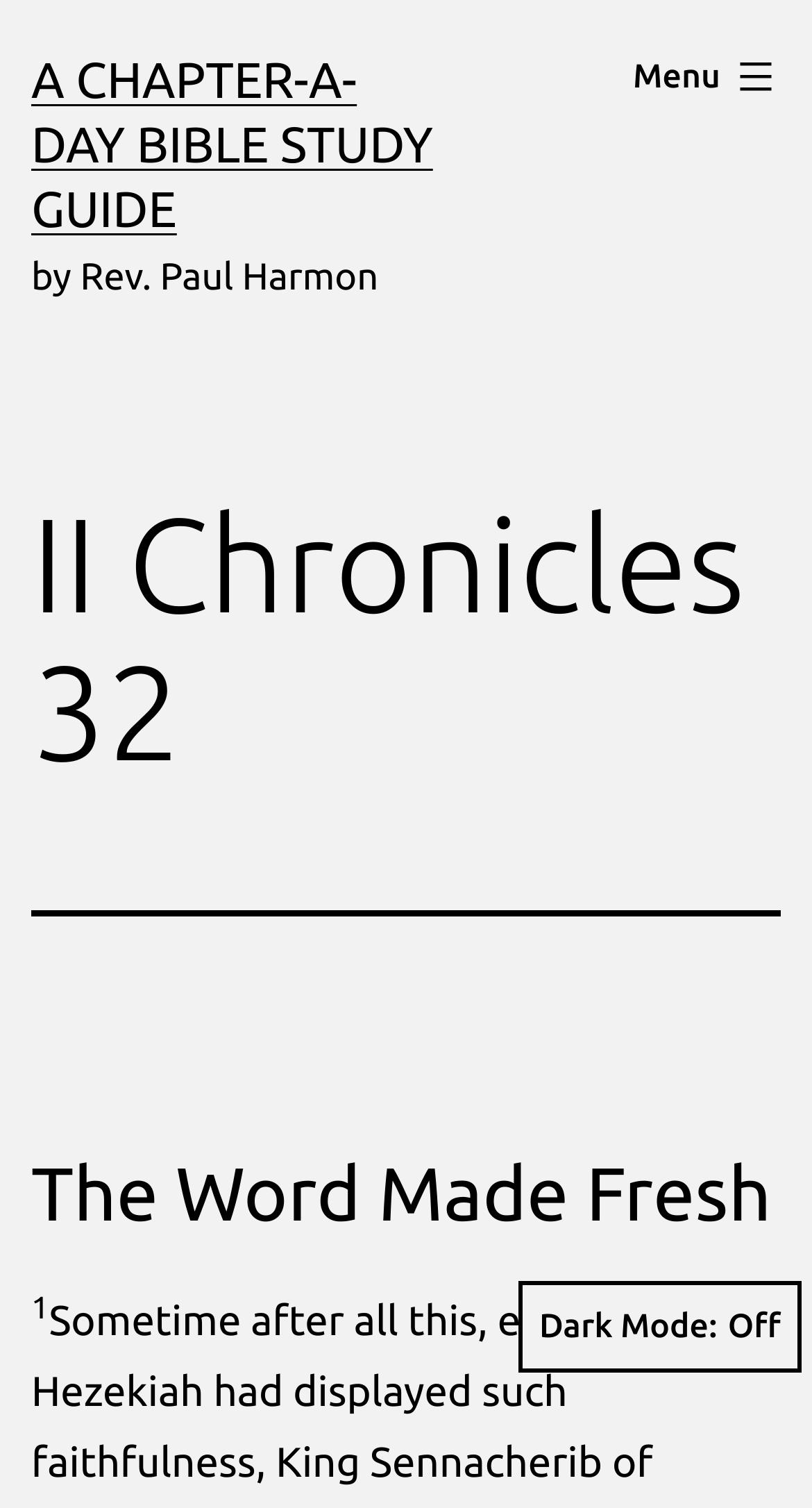Reply to the question with a brief word or phrase: What is the name of the Bible study guide?

A Chapter-a-Day Bible Study Guide